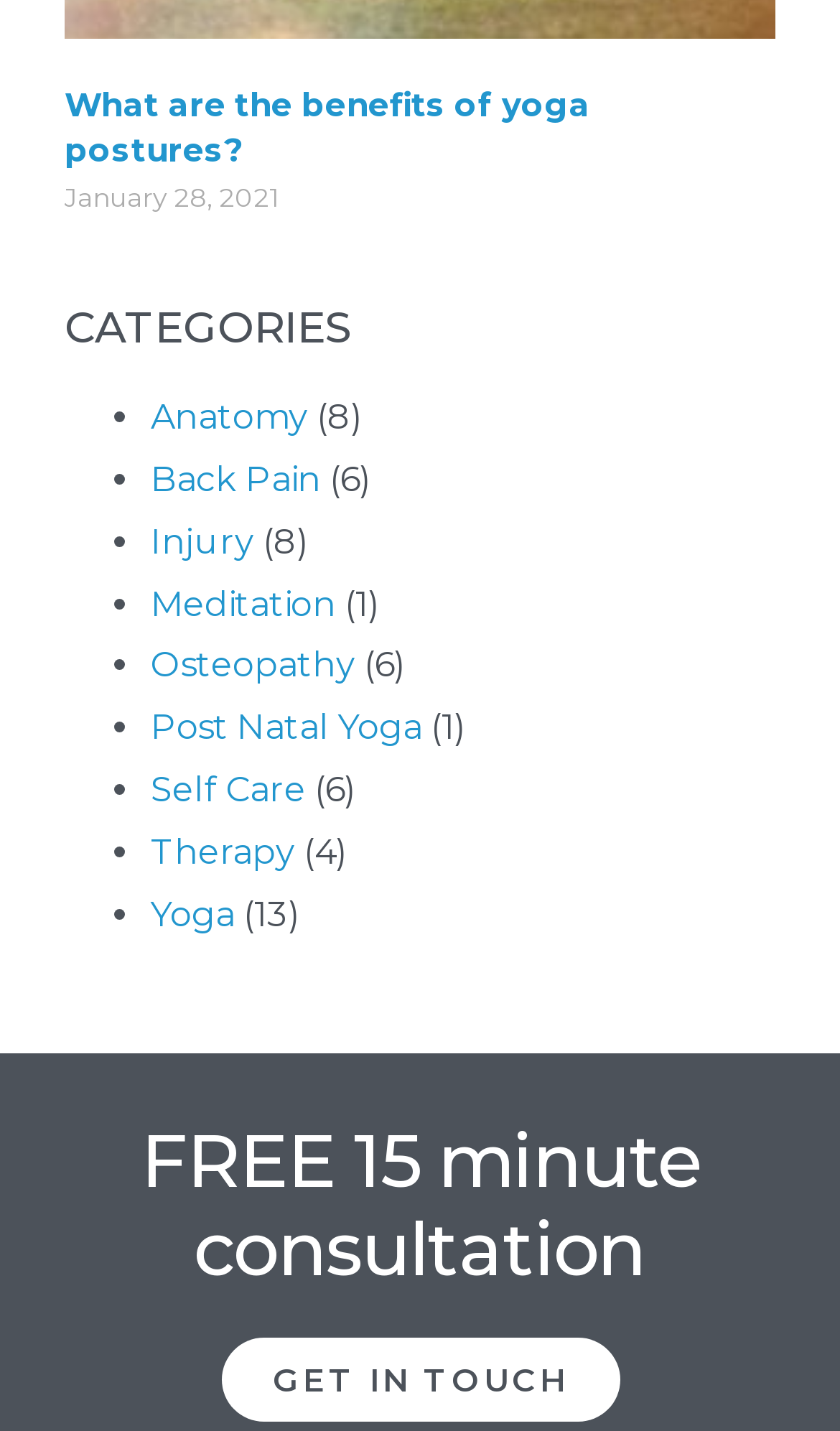Indicate the bounding box coordinates of the clickable region to achieve the following instruction: "View 'Meditation'."

[0.179, 0.407, 0.4, 0.436]